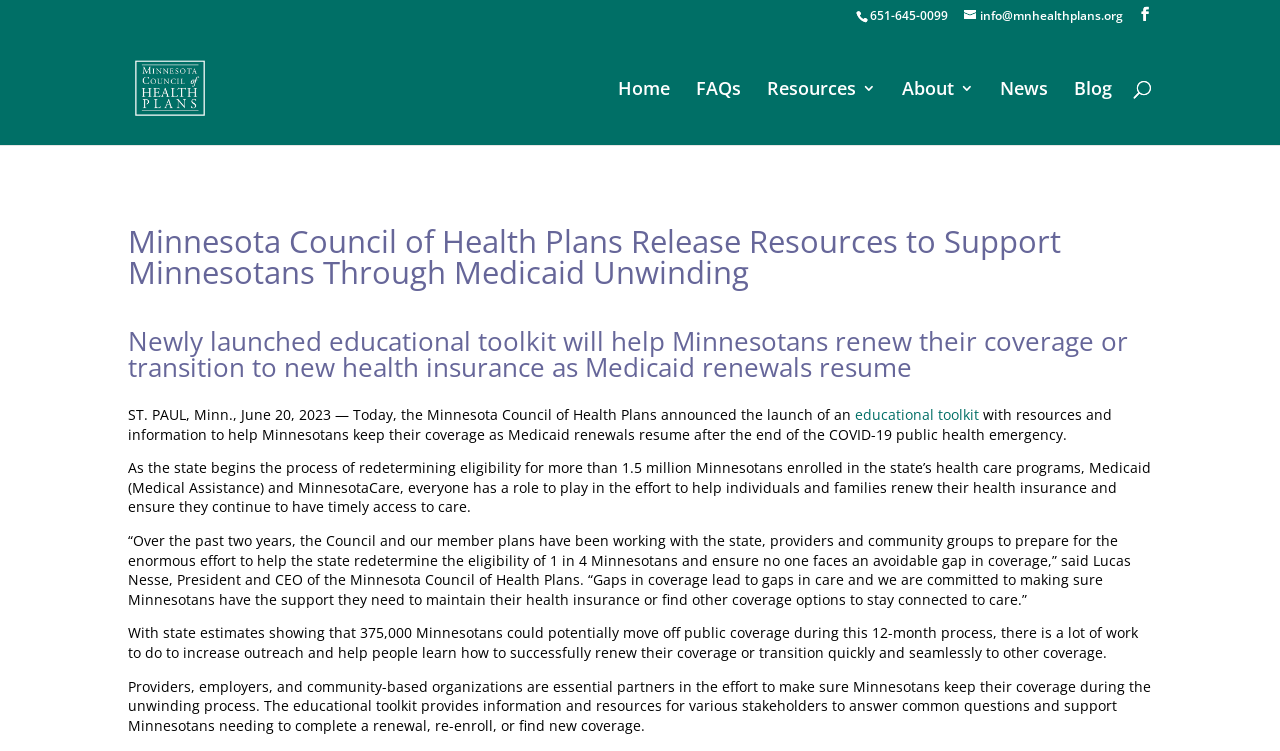Who is the President and CEO of the Minnesota Council of Health Plans?
Provide an in-depth and detailed answer to the question.

I found this information by reading the quote from the President and CEO of the Minnesota Council of Health Plans, which is attributed to Lucas Nesse.